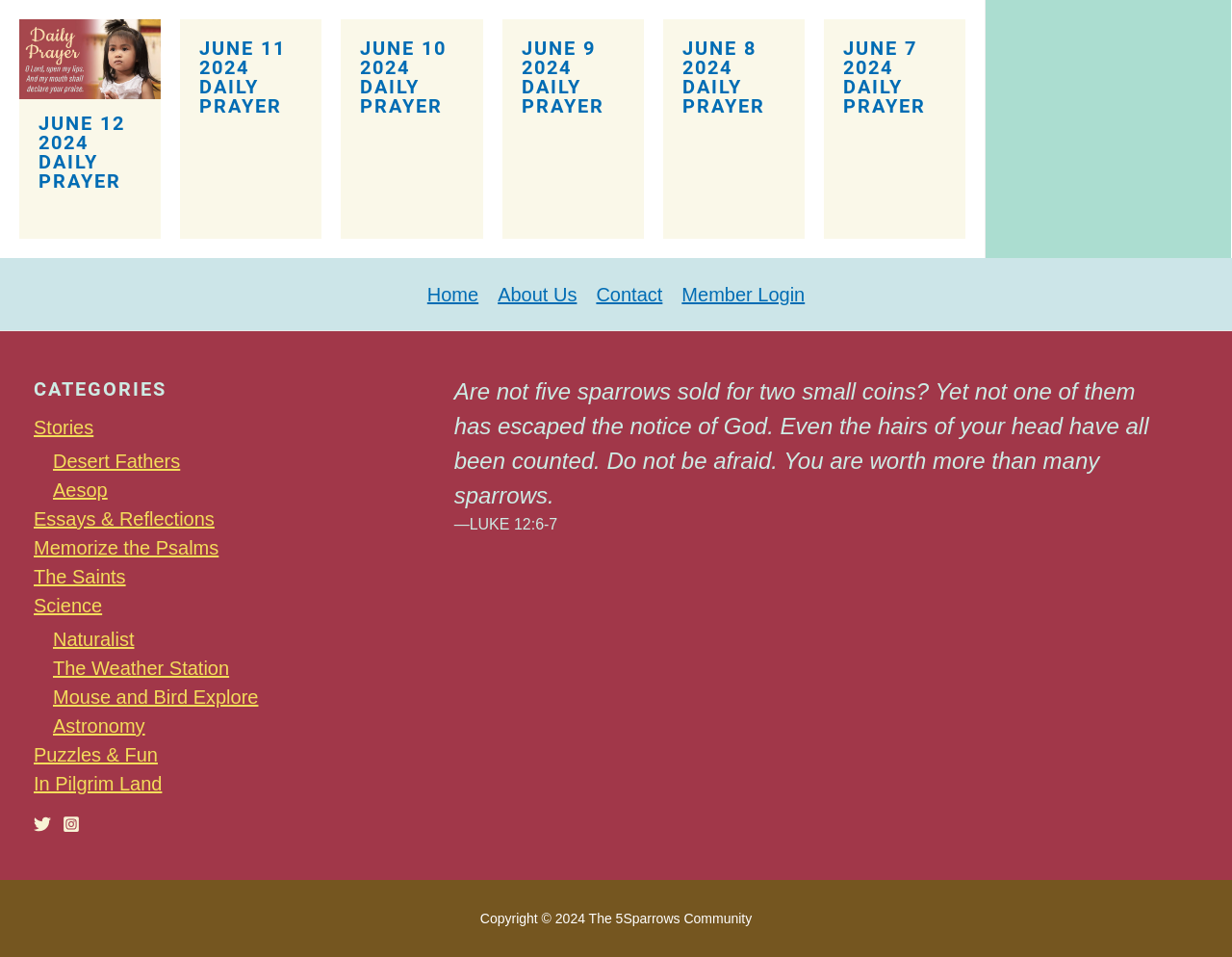Identify the bounding box coordinates for the element you need to click to achieve the following task: "Click on the 'JUNE 12 2024 DAILY PRAYER' link". Provide the bounding box coordinates as four float numbers between 0 and 1, in the form [left, top, right, bottom].

[0.031, 0.117, 0.102, 0.201]